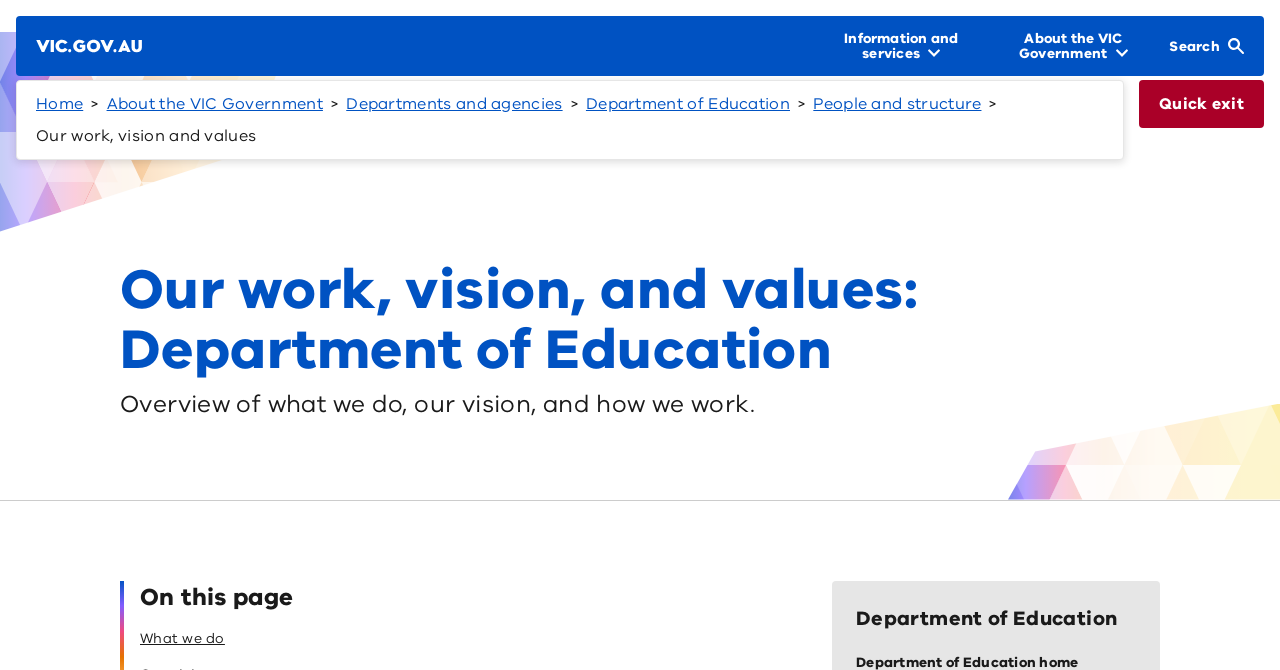What is the current department? Please answer the question using a single word or phrase based on the image.

Department of Education